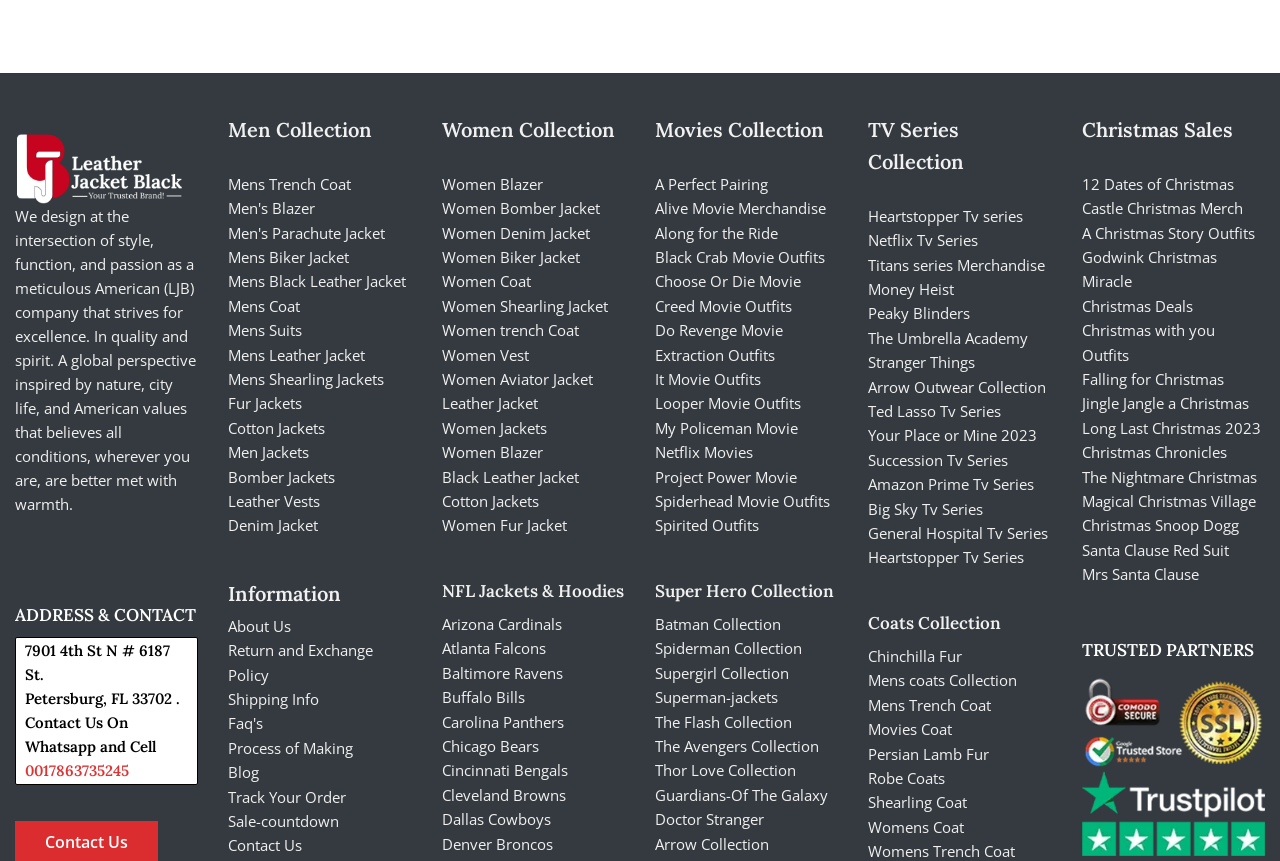Find the UI element described as: "0017863735245" and predict its bounding box coordinates. Ensure the coordinates are four float numbers between 0 and 1, [left, top, right, bottom].

[0.02, 0.884, 0.101, 0.906]